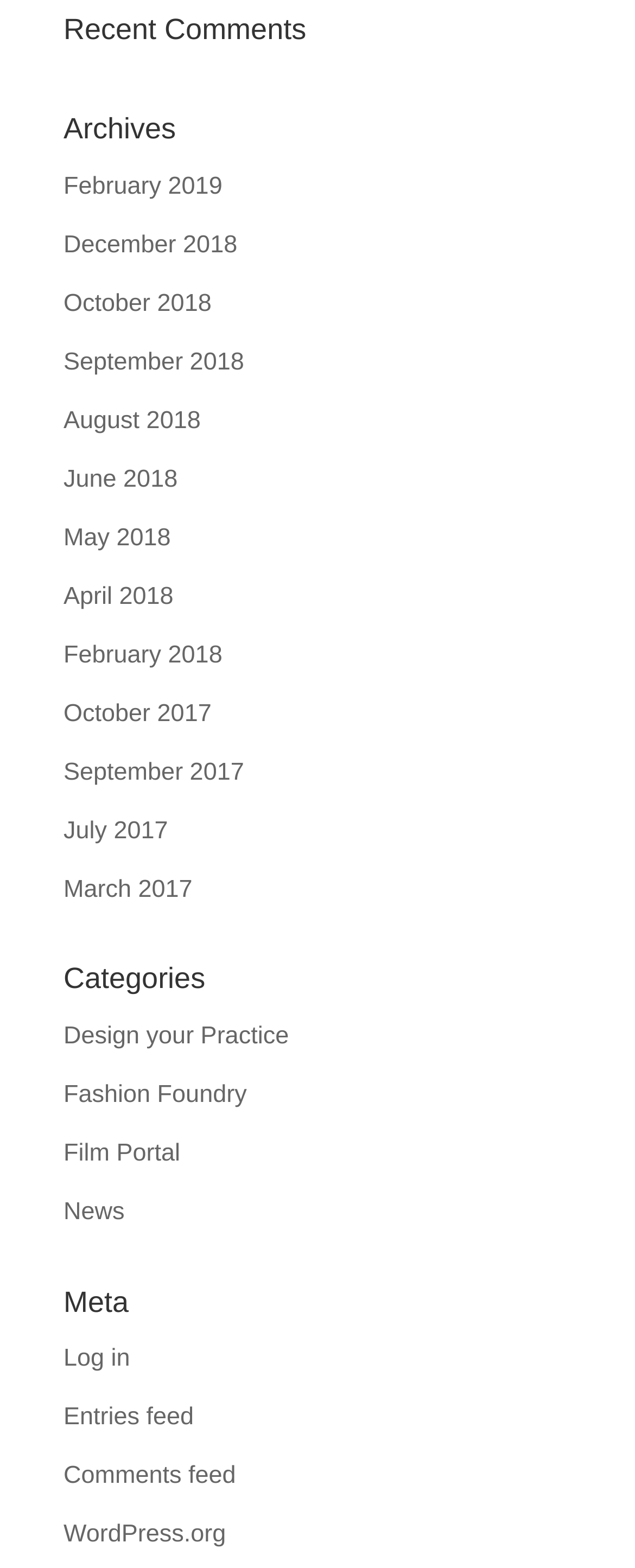Use a single word or phrase to answer the question:
How many meta links are there?

4